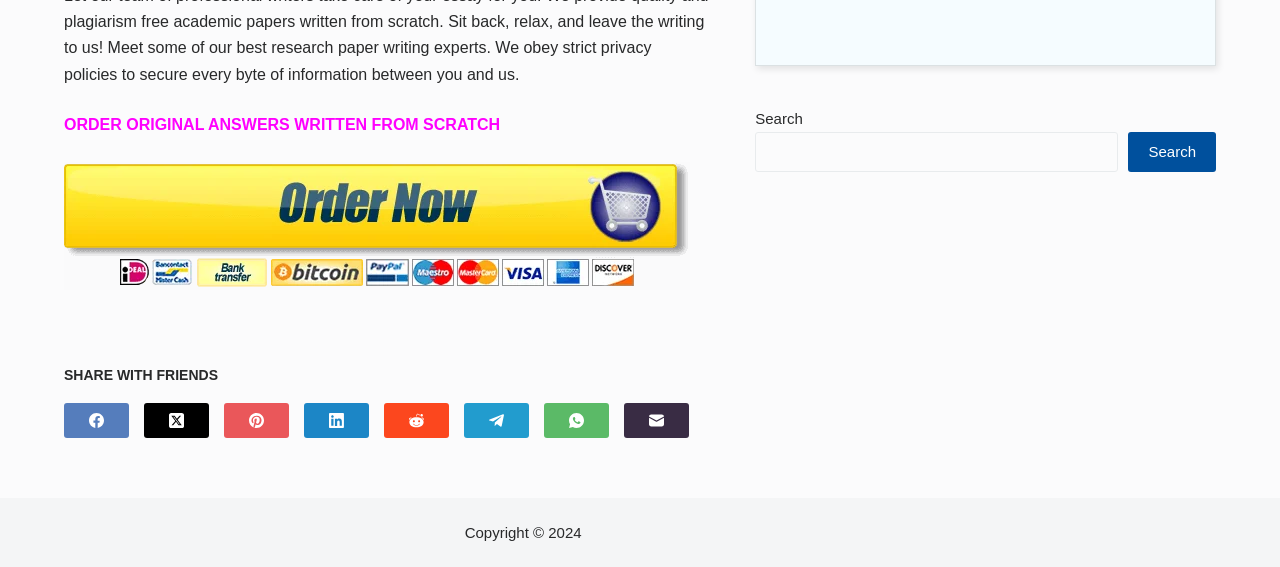Determine the bounding box coordinates for the area you should click to complete the following instruction: "place an order".

[0.05, 0.382, 0.539, 0.412]